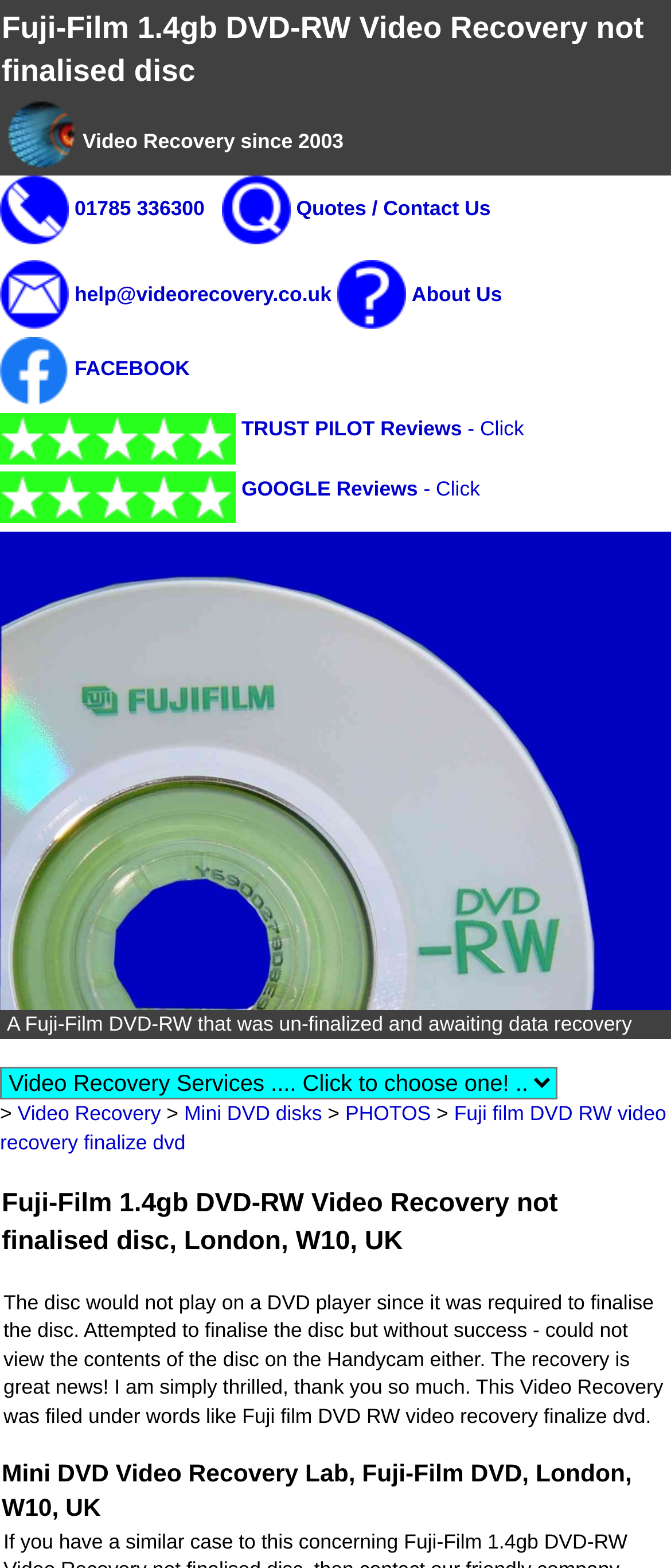Please find and report the bounding box coordinates of the element to click in order to perform the following action: "Click Contact Us". The coordinates should be expressed as four float numbers between 0 and 1, in the format [left, top, right, bottom].

[0.0, 0.063, 0.123, 0.112]